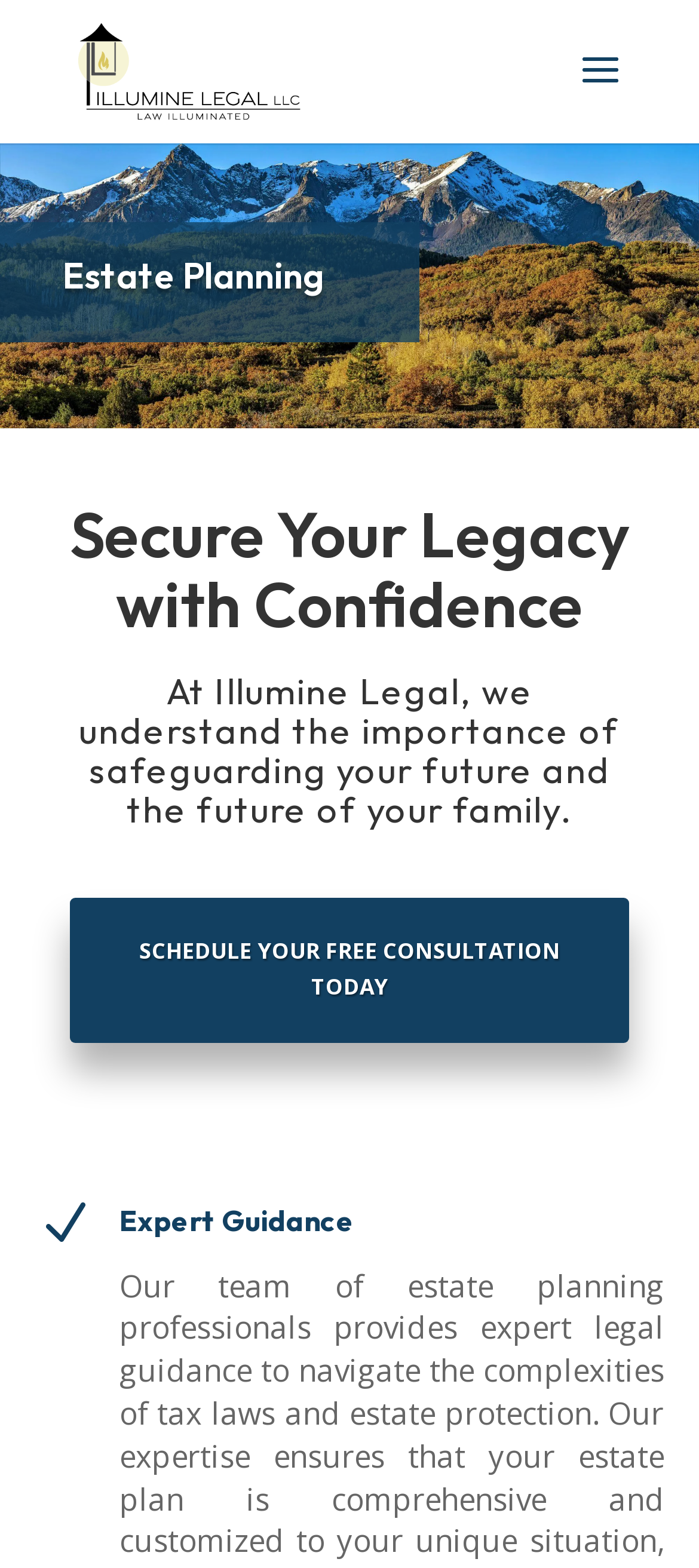Extract the bounding box coordinates of the UI element described: "Schedule Your Free Consultation Today". Provide the coordinates in the format [left, top, right, bottom] with values ranging from 0 to 1.

[0.1, 0.572, 0.9, 0.665]